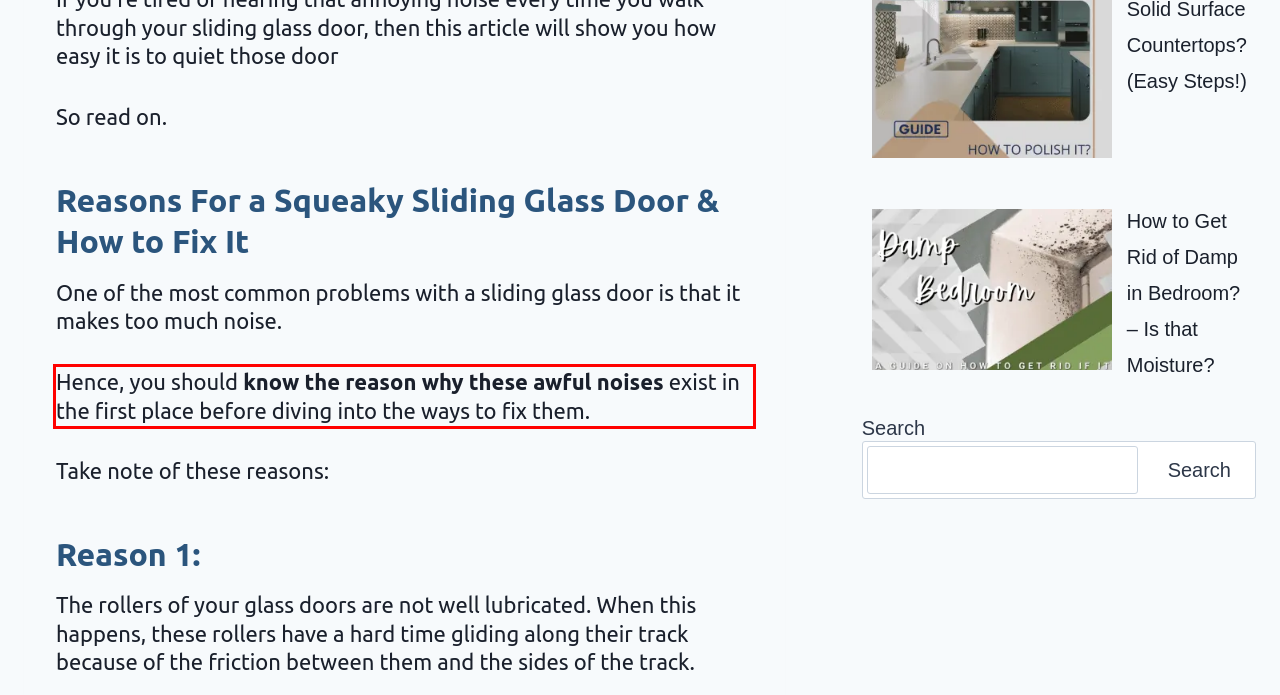Please recognize and transcribe the text located inside the red bounding box in the webpage image.

Hence, you should know the reason why these awful noises exist in the first place before diving into the ways to fix them.